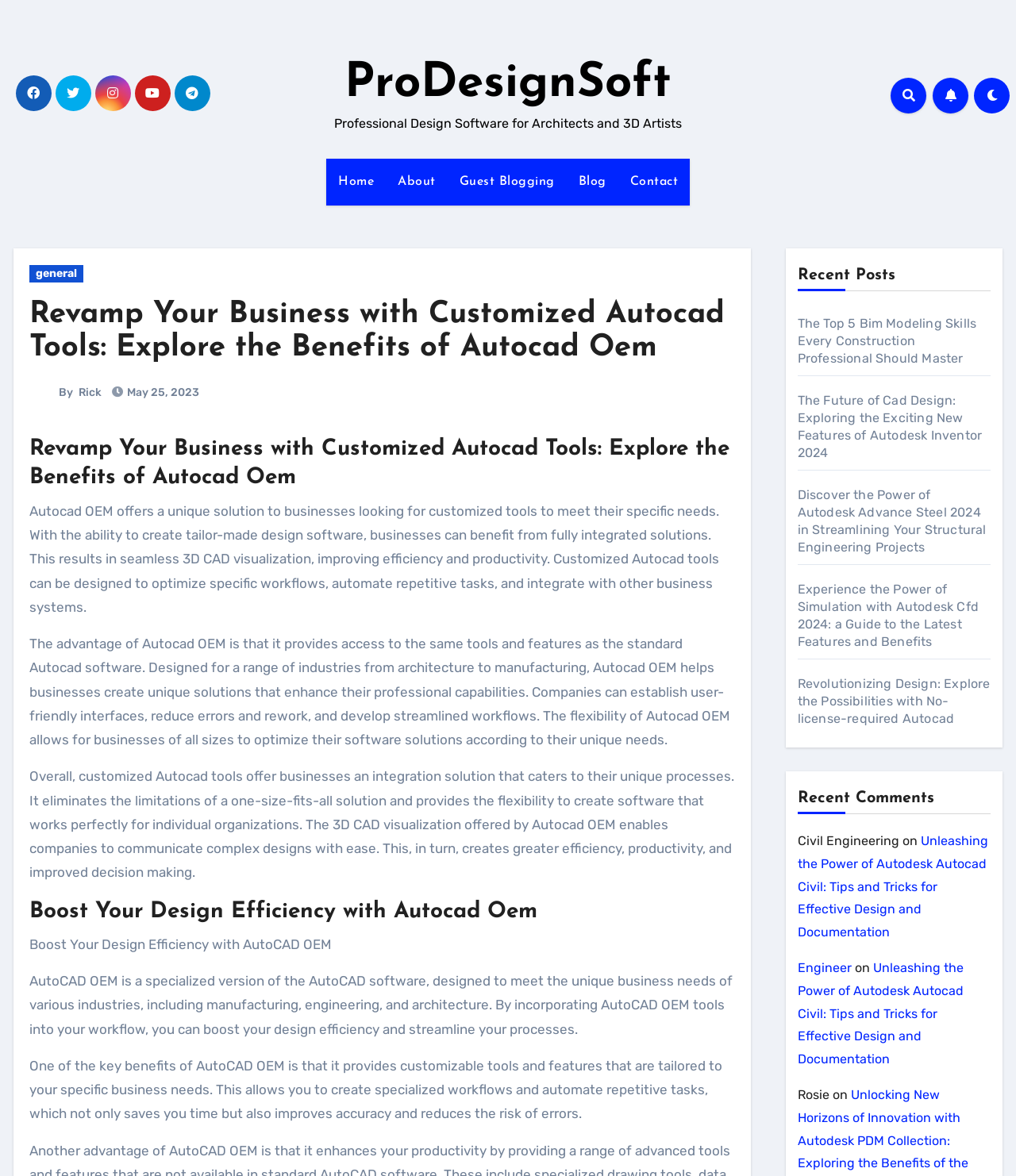What is the topic of the recent post?
Based on the screenshot, give a detailed explanation to answer the question.

I scrolled down to the 'Recent Posts' section and found a link with the text 'Revolutionizing Design: Explore the Possibilities with No-license-required Autocad', which suggests that the recent post is about Autocad OEM.